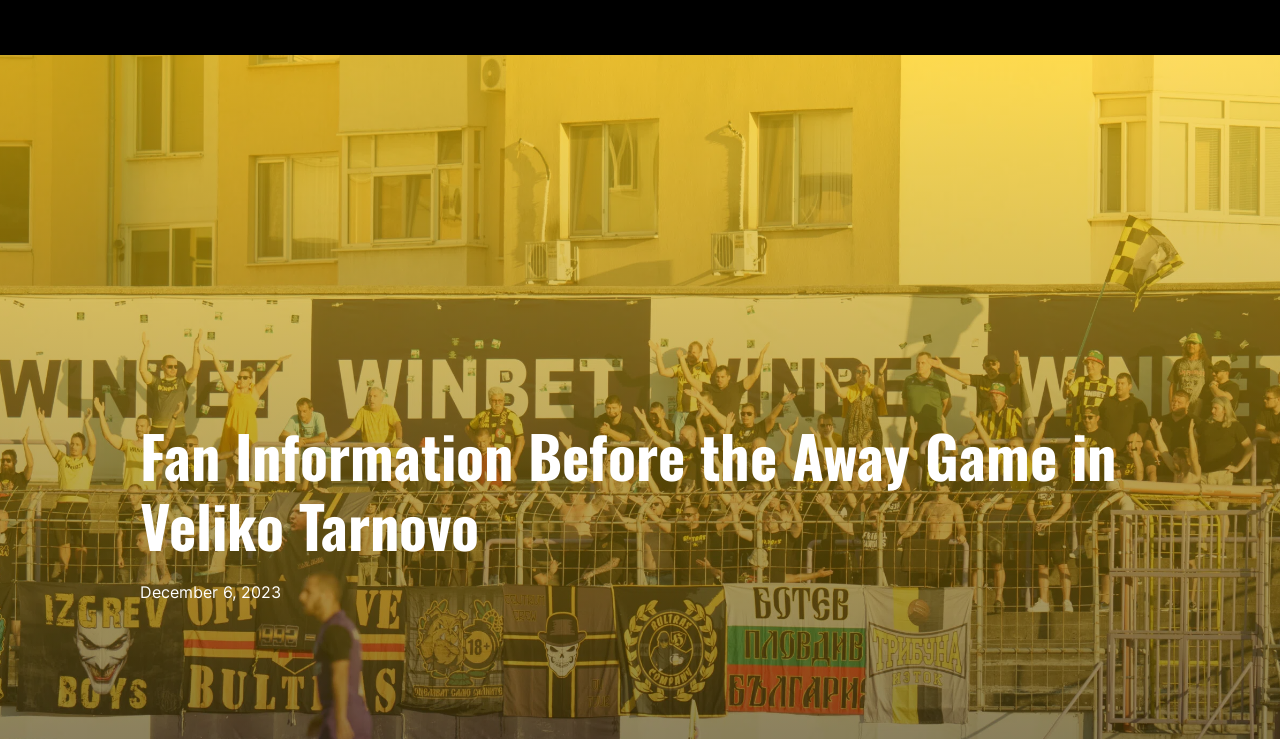Give a concise answer using only one word or phrase for this question:
What are the tabs available on the top of the webpage?

News, Team, The Club, Academy, Business, Botev & Bitcoin